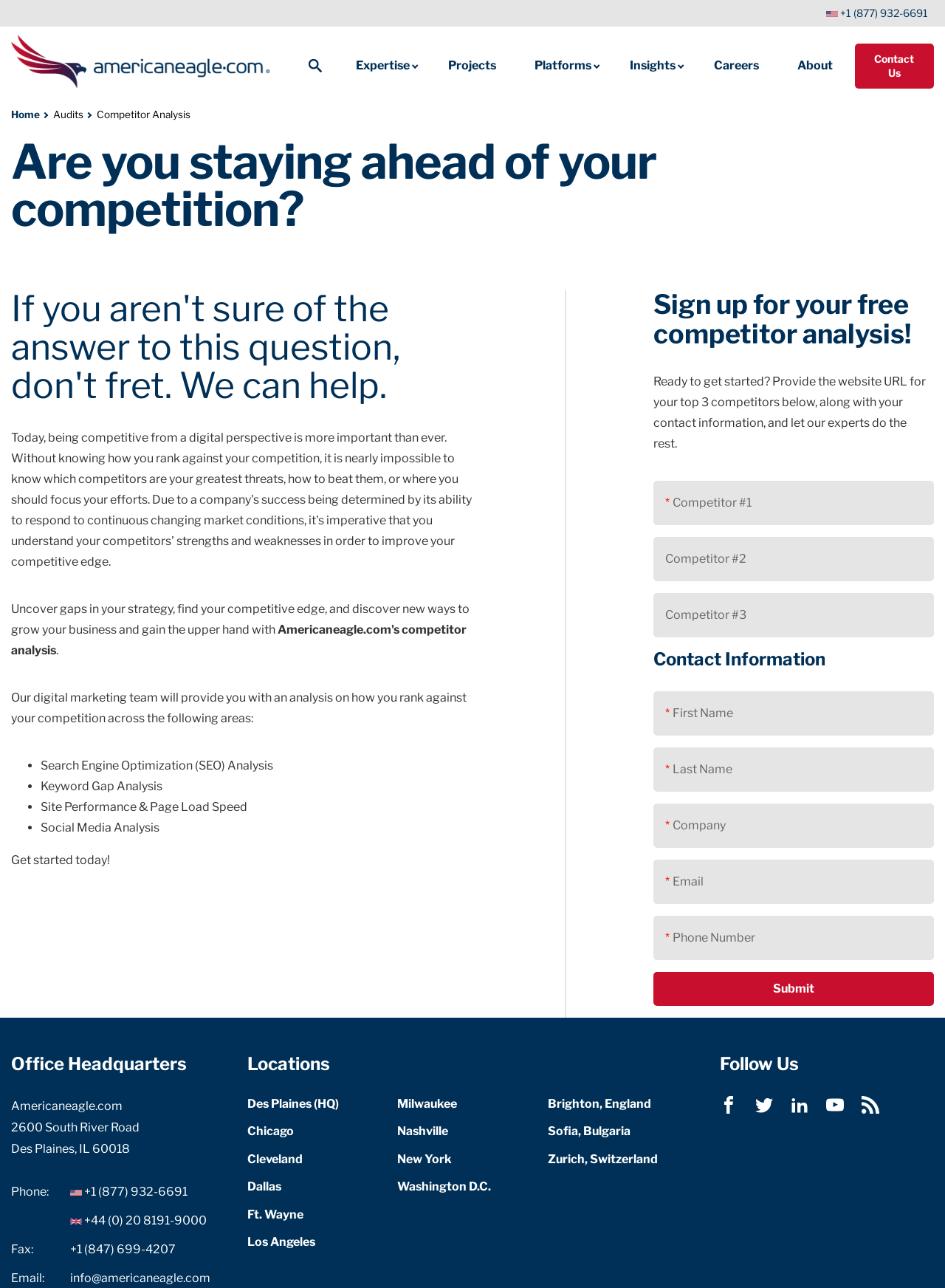Locate the bounding box coordinates of the region to be clicked to comply with the following instruction: "Click the 'Submit' button". The coordinates must be four float numbers between 0 and 1, in the form [left, top, right, bottom].

[0.691, 0.754, 0.988, 0.781]